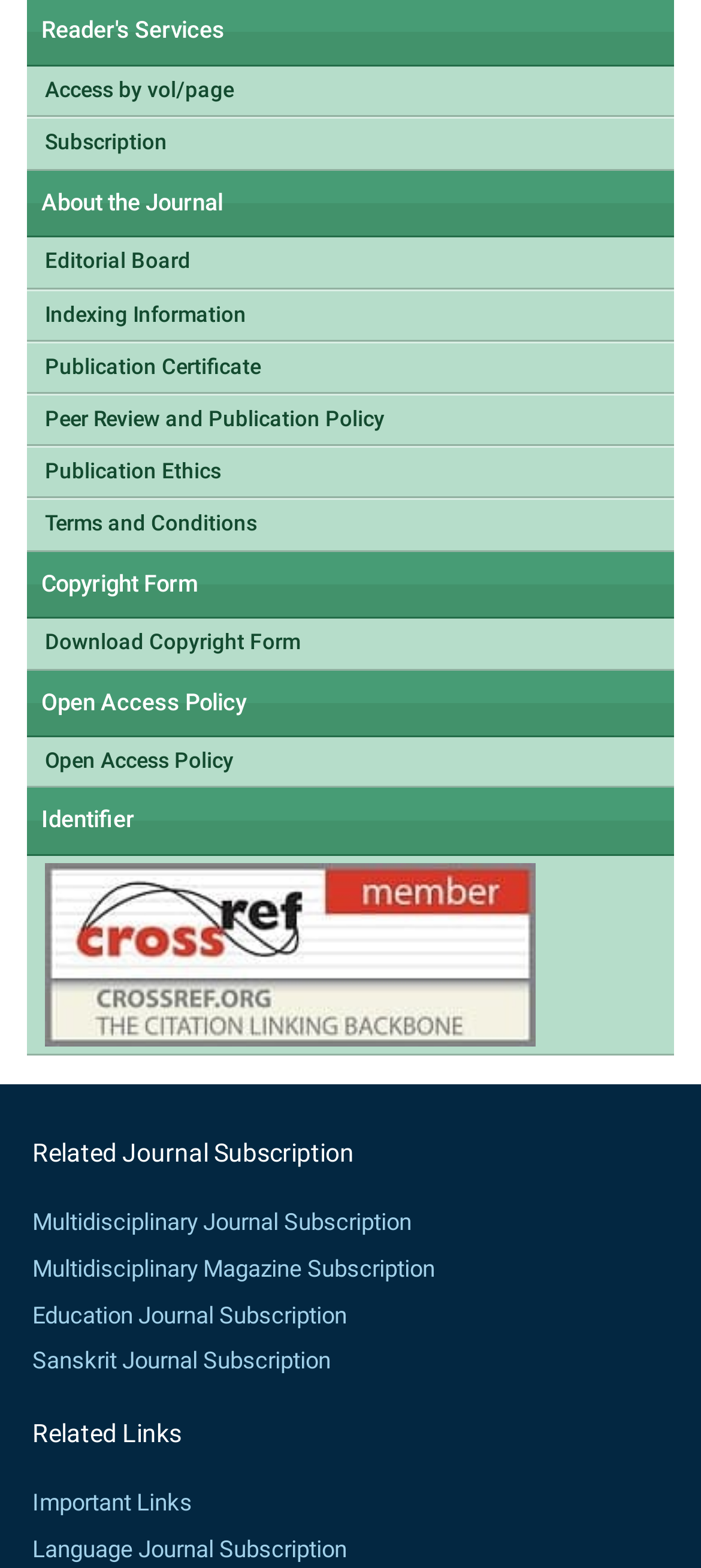Identify the bounding box coordinates for the region of the element that should be clicked to carry out the instruction: "View editorial board". The bounding box coordinates should be four float numbers between 0 and 1, i.e., [left, top, right, bottom].

[0.038, 0.152, 0.962, 0.183]